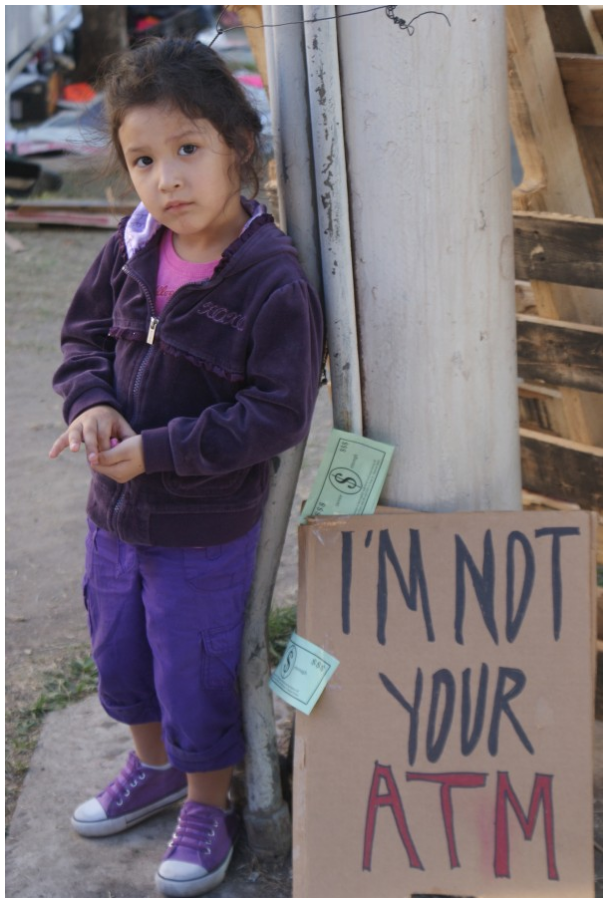What is the theme of the protest depicted in the image?
From the image, respond using a single word or phrase.

Social justice and economic responsibility